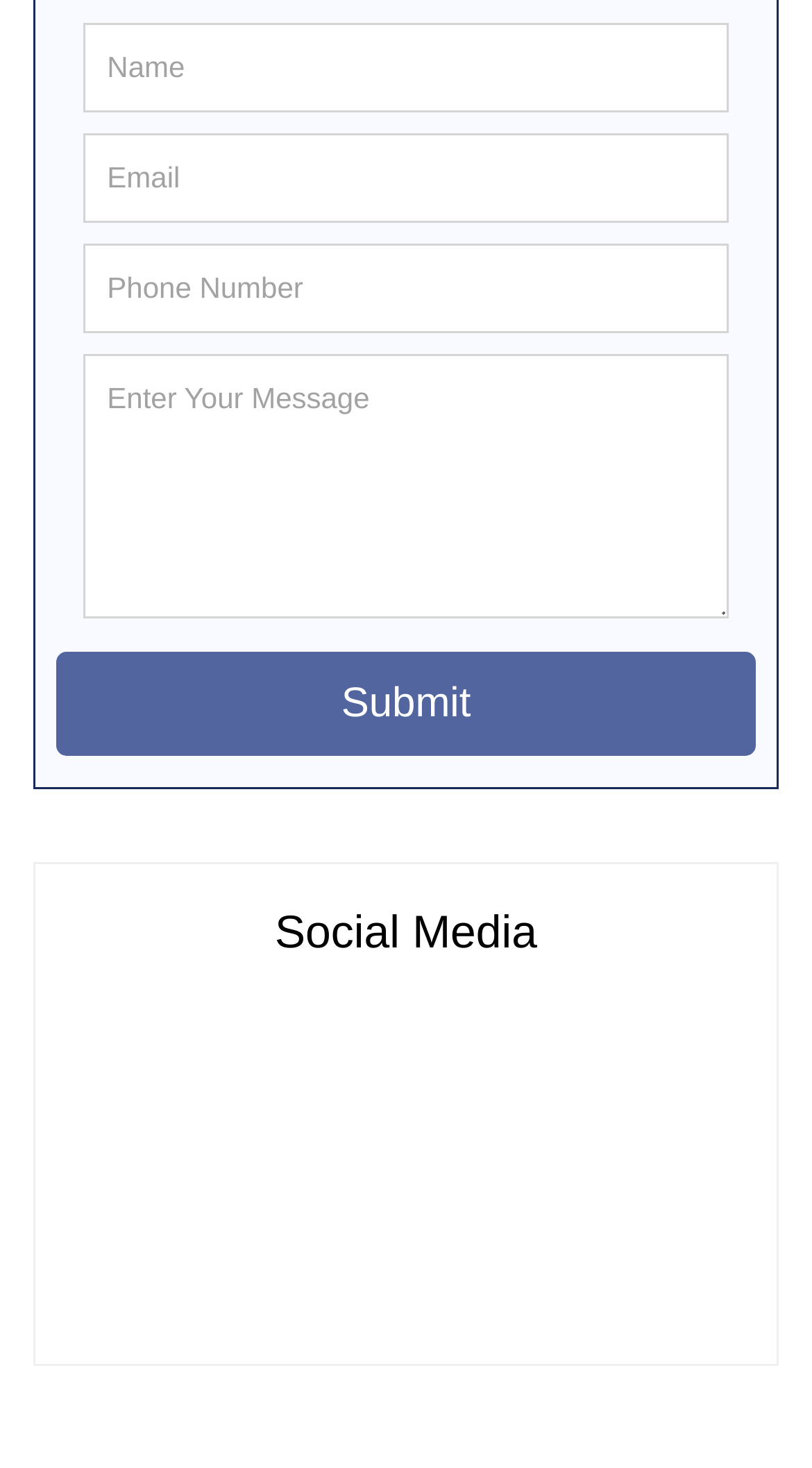Identify the bounding box coordinates necessary to click and complete the given instruction: "Click the submit button".

[0.069, 0.444, 0.931, 0.515]